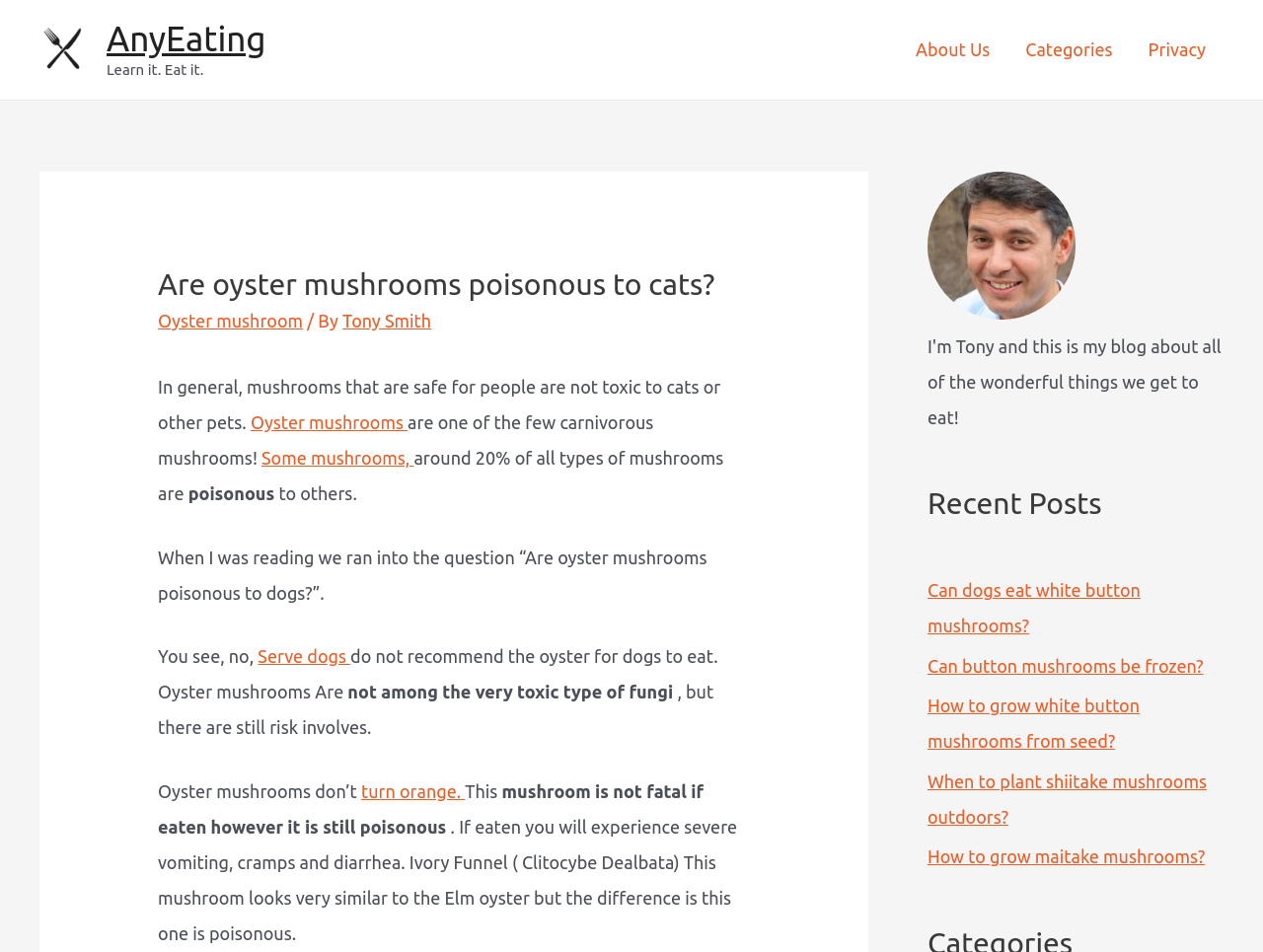Find the bounding box coordinates corresponding to the UI element with the description: "Can button mushrooms be frozen?". The coordinates should be formatted as [left, top, right, bottom], with values as floats between 0 and 1.

[0.734, 0.689, 0.953, 0.71]